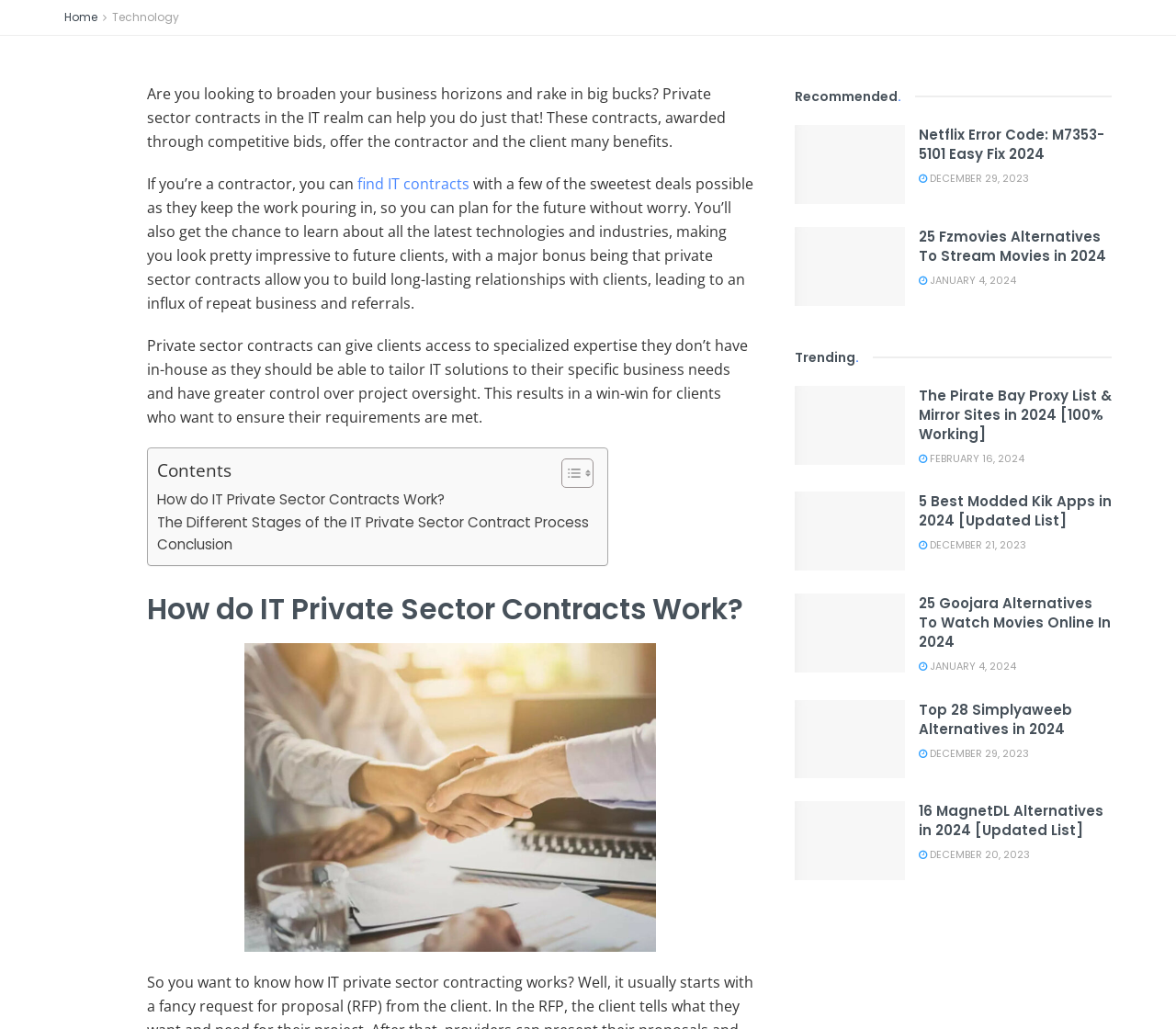From the details in the image, provide a thorough response to the question: What is the title of the first article in the 'Recommended' section?

The first article in the 'Recommended' section has a heading that reads 'Netflix Error Code: M7353-5101 Easy Fix 2024', which suggests that the article provides a solution to a specific error code related to Netflix.